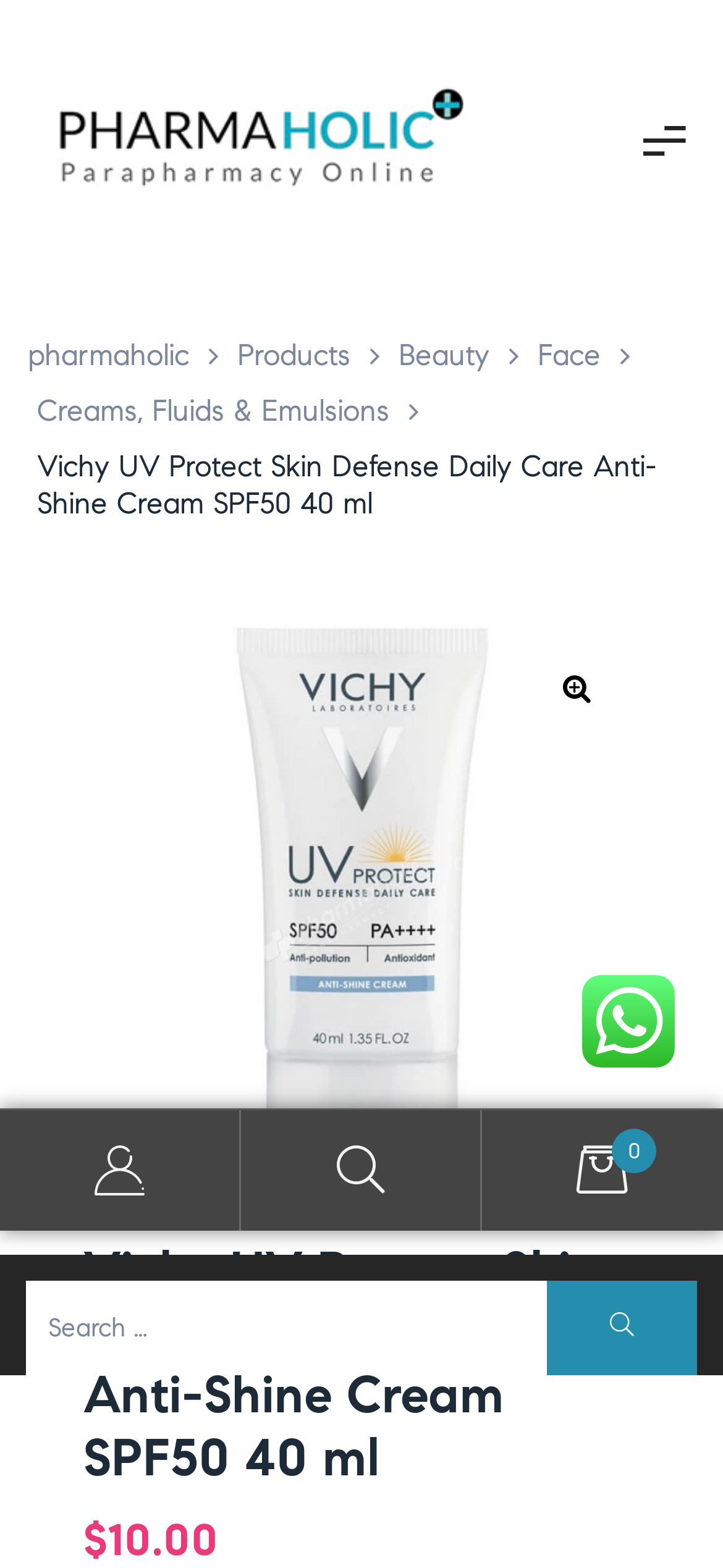Provide a short, one-word or phrase answer to the question below:
What is the product name?

Vichy UV Protect Skin Defense Daily Care Anti-Shine Cream SPF50